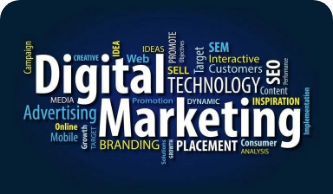What is the theme of the webpage?
Answer the question with just one word or phrase using the image.

SEO and marketing strategies